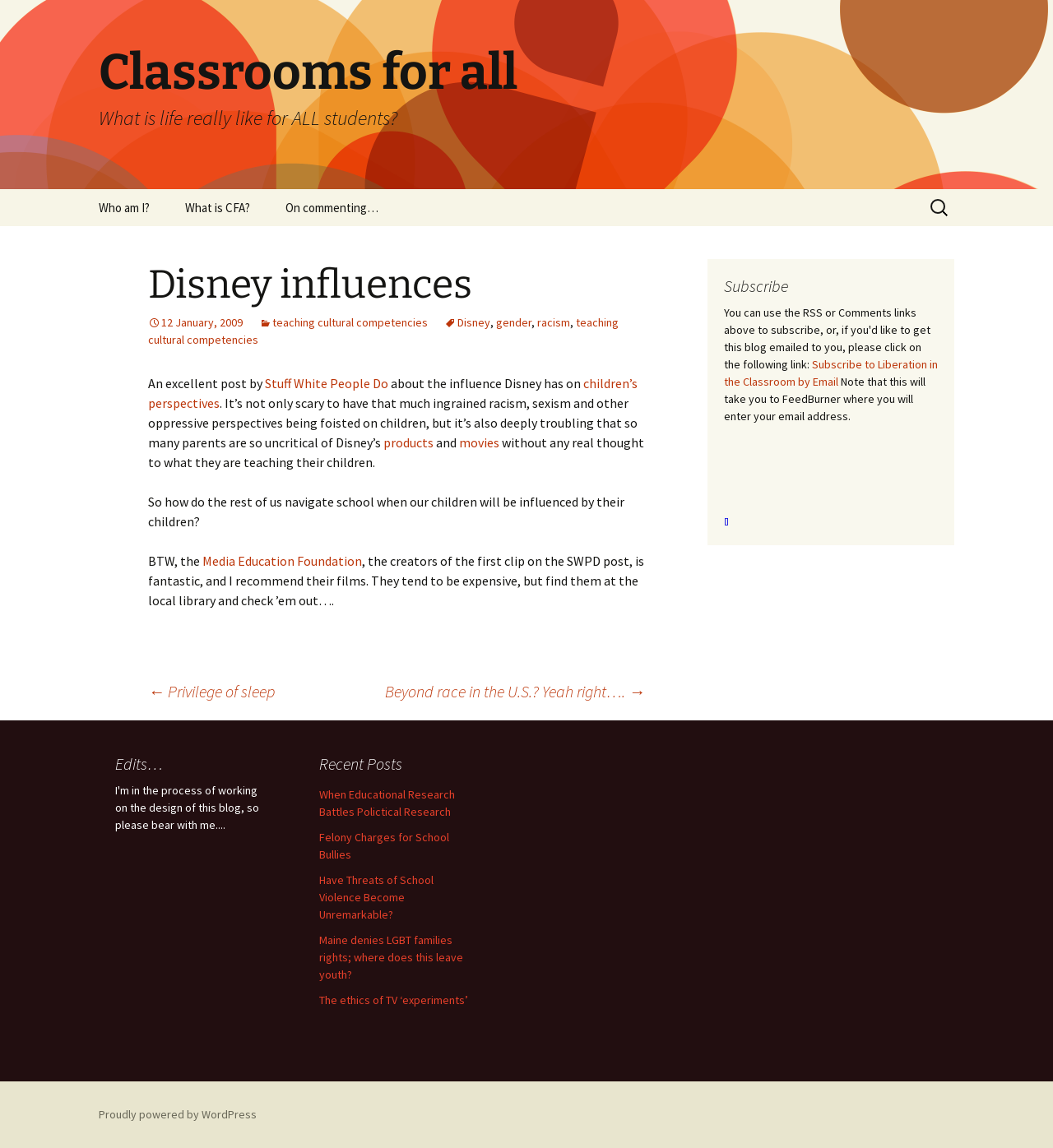Locate and generate the text content of the webpage's heading.

Classrooms for all